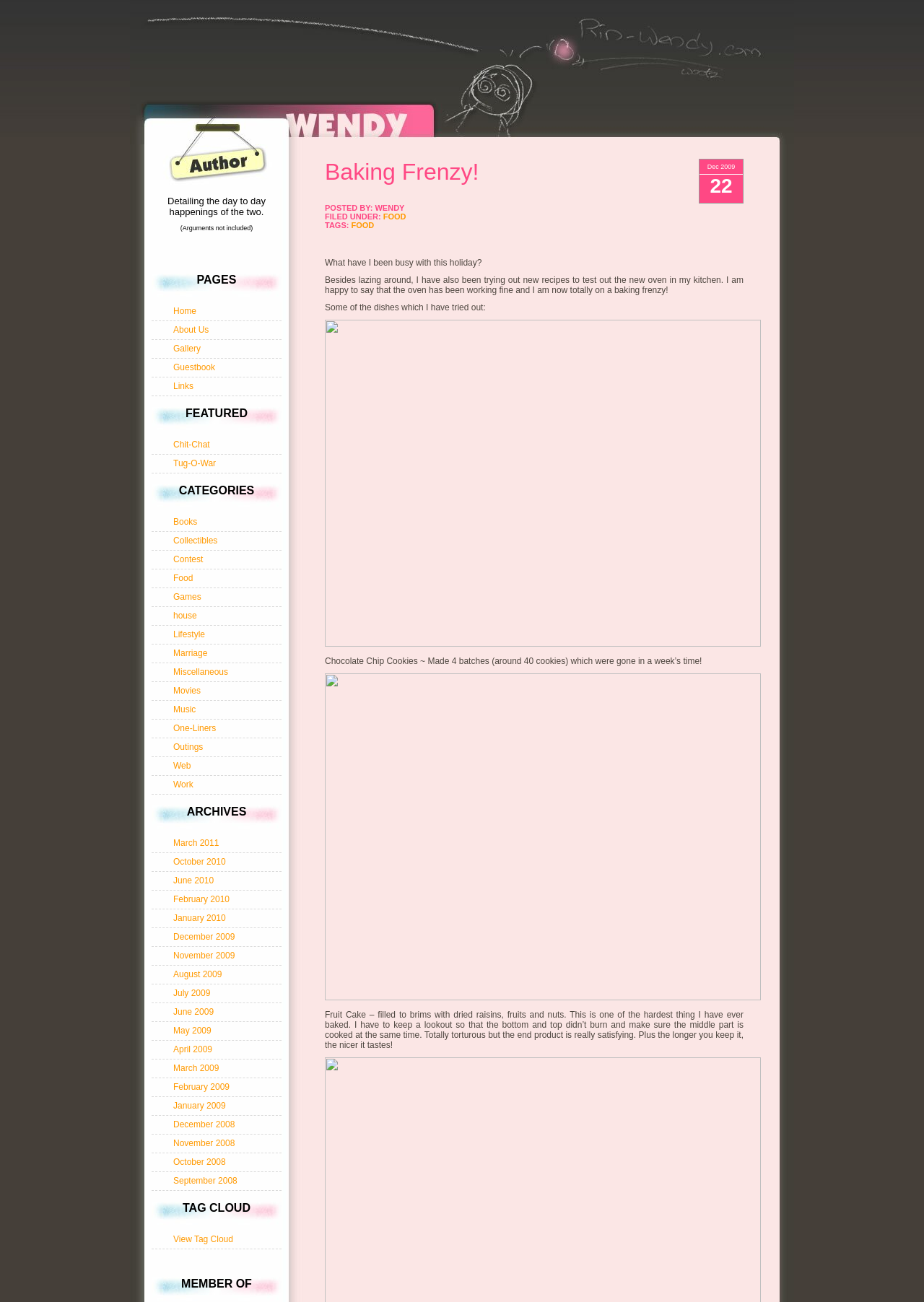Use a single word or phrase to answer the question:
What is the date of the post?

Dec 2009